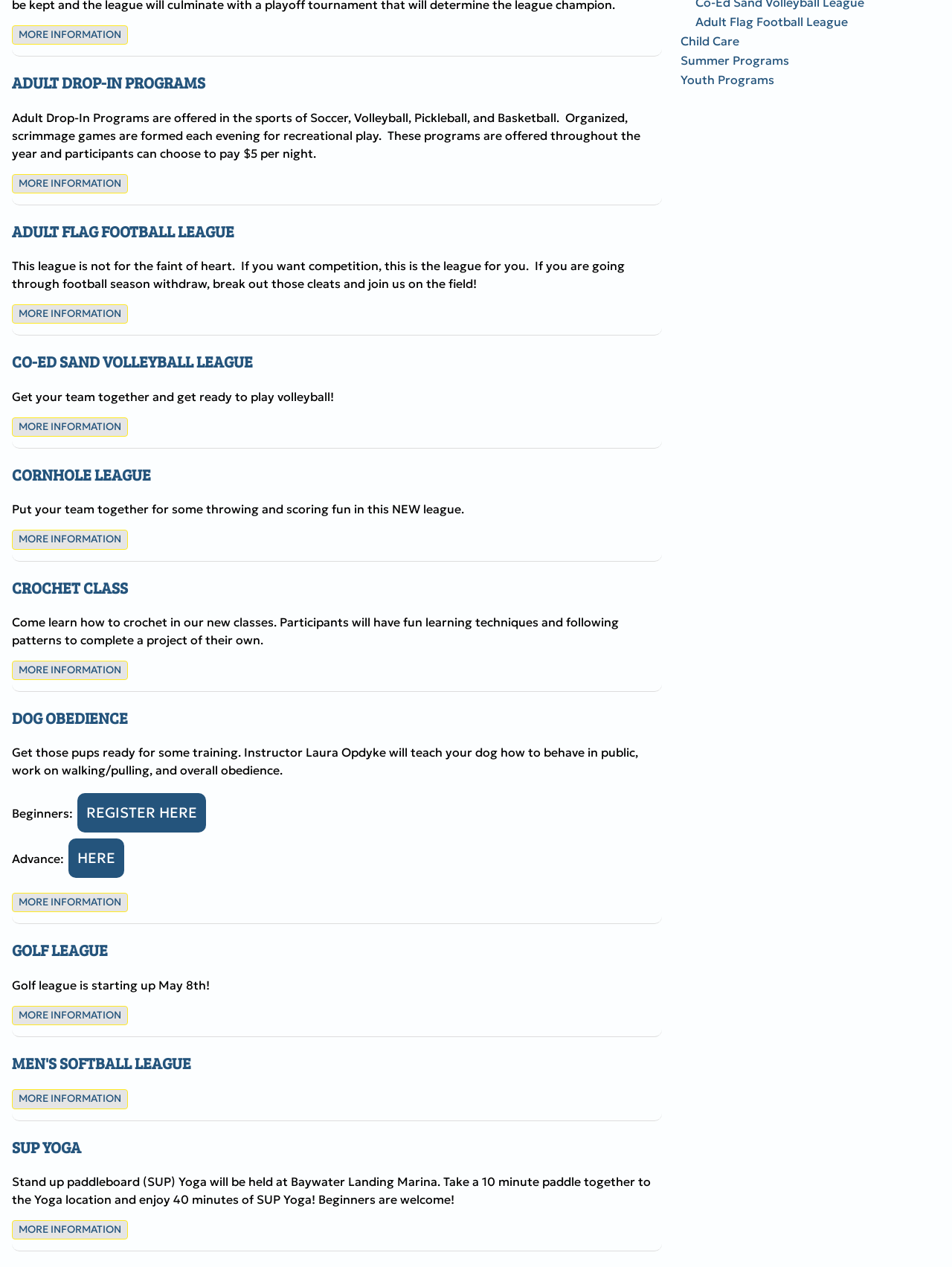Extract the bounding box coordinates of the UI element described by: "HERE". The coordinates should include four float numbers ranging from 0 to 1, e.g., [left, top, right, bottom].

[0.072, 0.662, 0.13, 0.693]